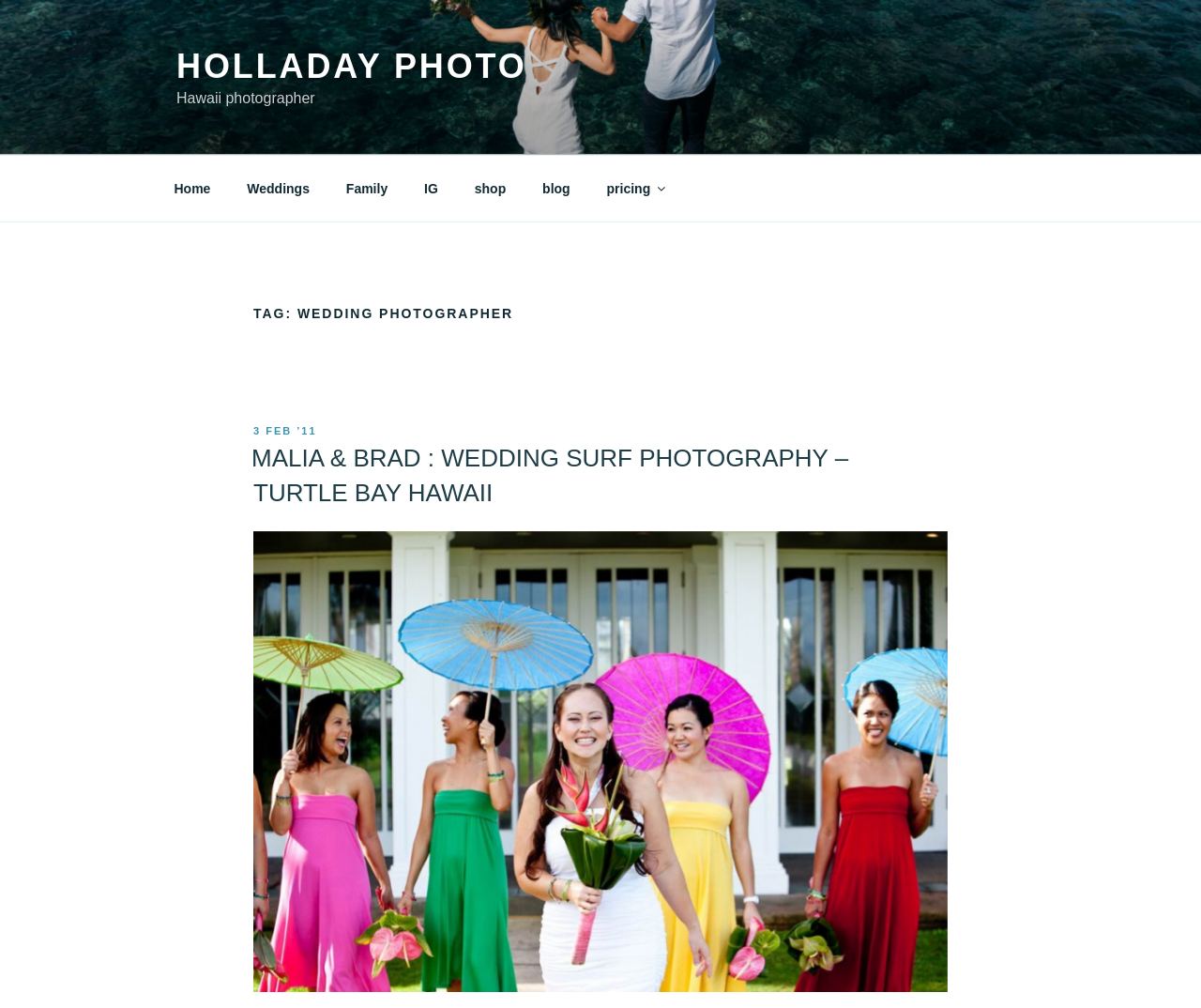Locate the bounding box coordinates of the area where you should click to accomplish the instruction: "Click on the 'FOLLOW' button".

None